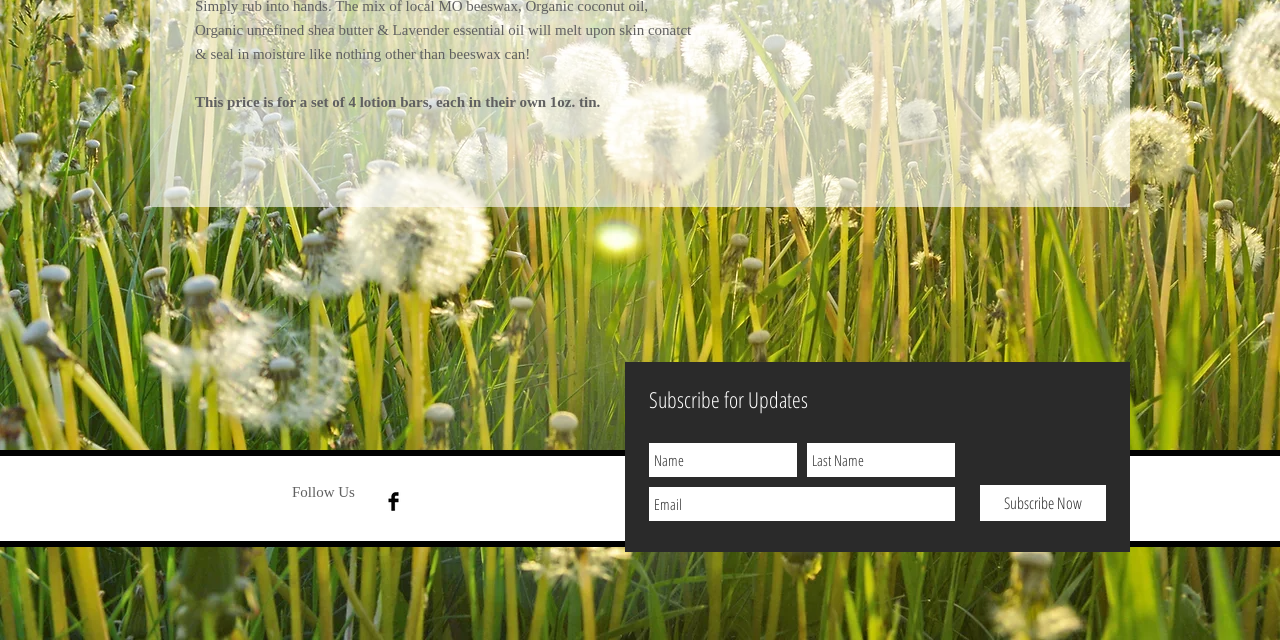Given the webpage screenshot and the description, determine the bounding box coordinates (top-left x, top-left y, bottom-right x, bottom-right y) that define the location of the UI element matching this description: Past Criticism

None